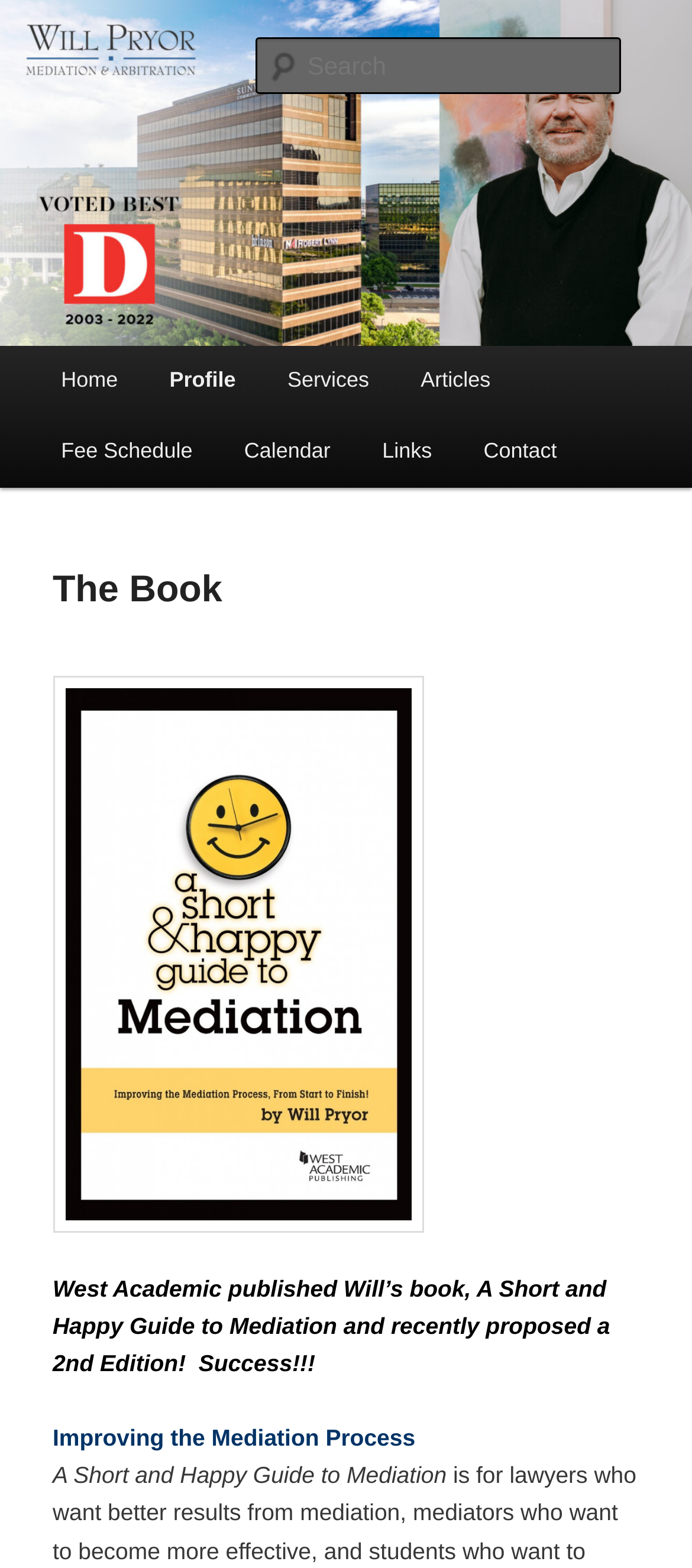Please specify the bounding box coordinates of the clickable section necessary to execute the following command: "Contact Will Pryor".

[0.661, 0.266, 0.842, 0.311]